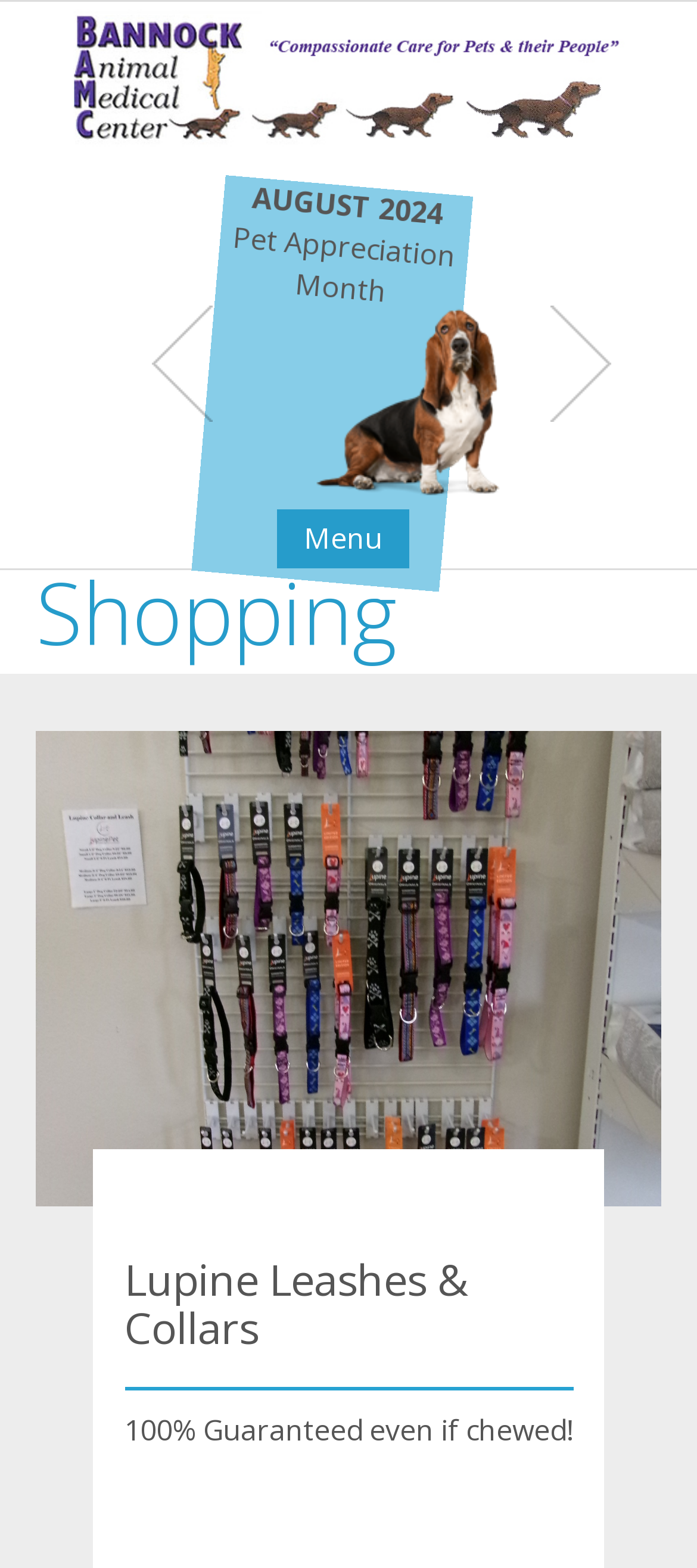What is the purpose of the Lupine Leashes & Collars?
Please give a detailed and thorough answer to the question, covering all relevant points.

I found a heading element with the text 'Lupine Leashes & Collars' and a StaticText element with the text '100% Guaranteed even if chewed!' near each other, suggesting that the purpose of the Lupine Leashes & Collars is to provide a 100% guarantee even if chewed.